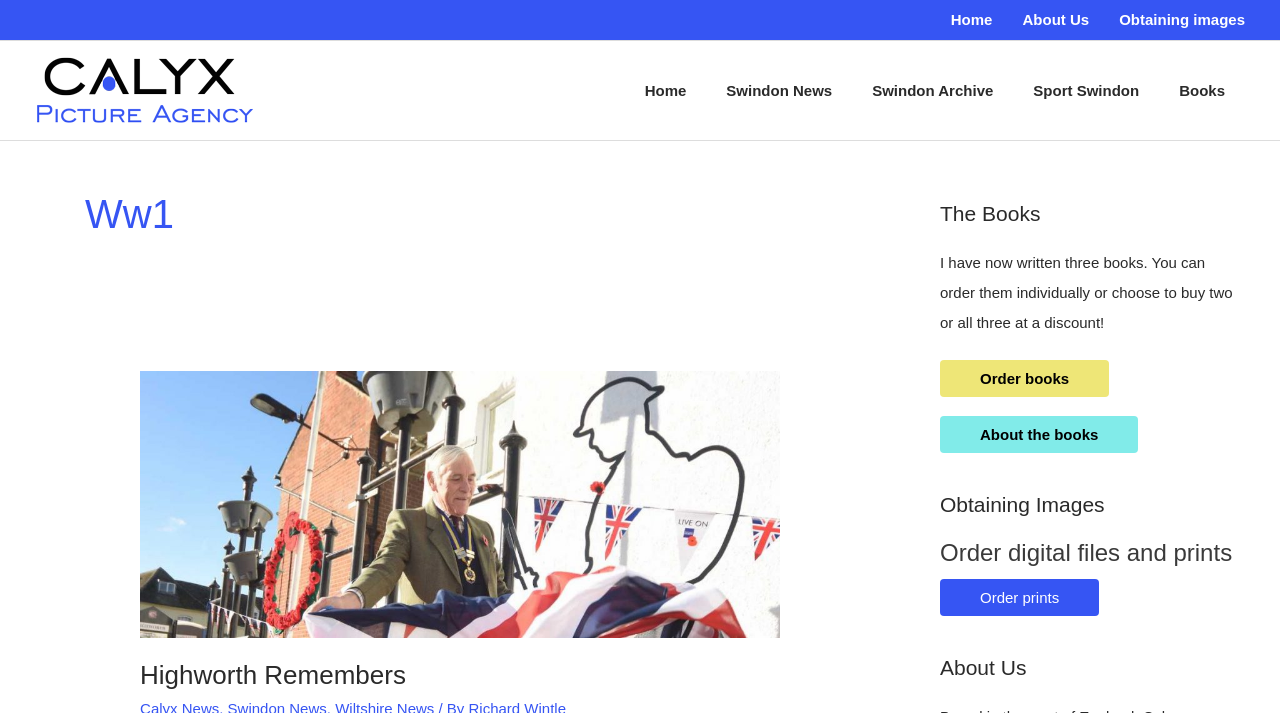Please determine the bounding box coordinates for the UI element described as: "About the books".

[0.734, 0.584, 0.889, 0.636]